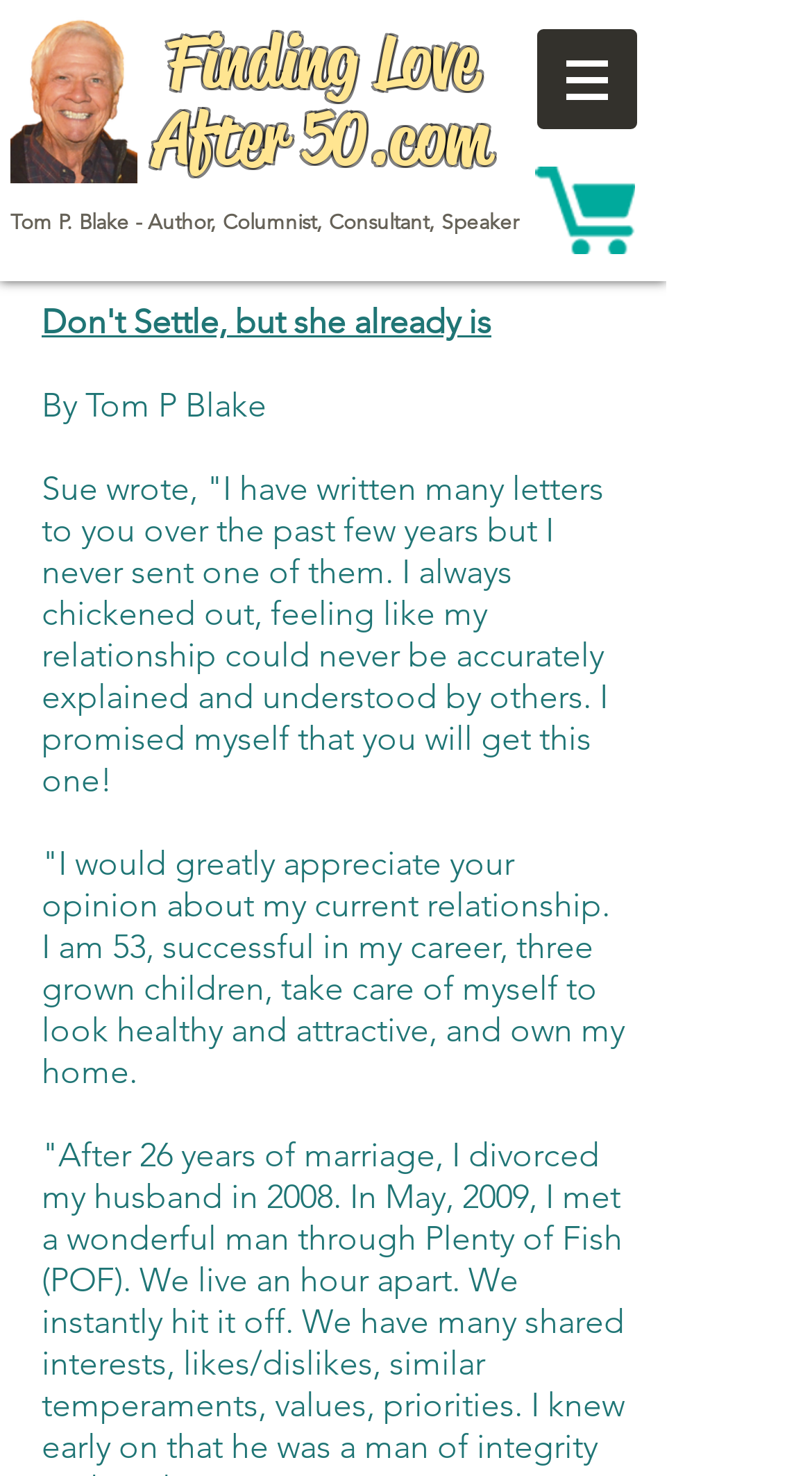What is the topic of the article?
Provide a concise answer using a single word or phrase based on the image.

Relationship